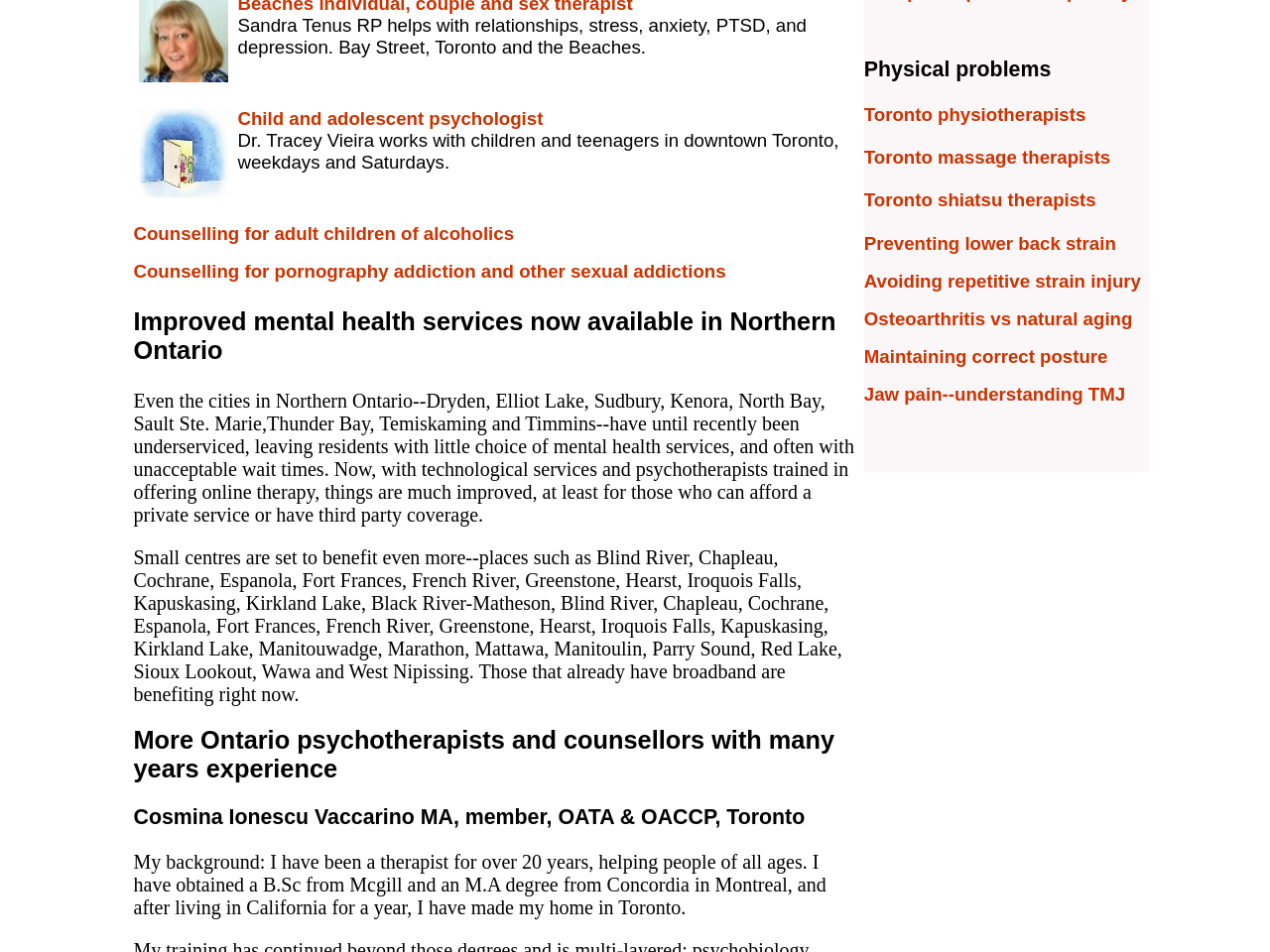Given the description of the UI element: "Osteoarthritis vs natural aging", predict the bounding box coordinates in the form of [left, top, right, bottom], with each value being a float between 0 and 1.

[0.68, 0.324, 0.892, 0.346]